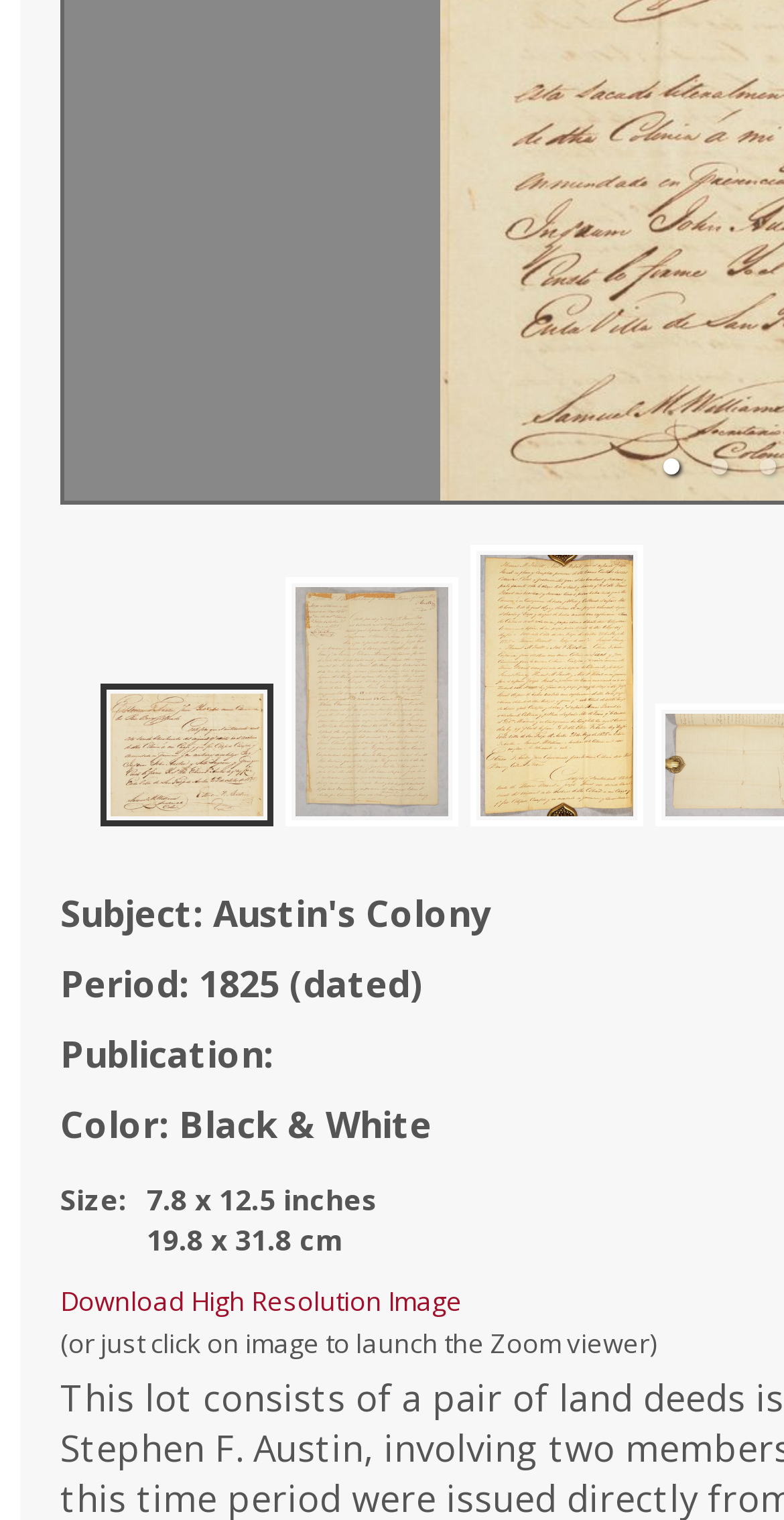Using the element description provided, determine the bounding box coordinates in the format (top-left x, top-left y, bottom-right x, bottom-right y). Ensure that all values are floating point numbers between 0 and 1. Element description: aria-label="slide item 3"

[0.6, 0.359, 0.821, 0.544]